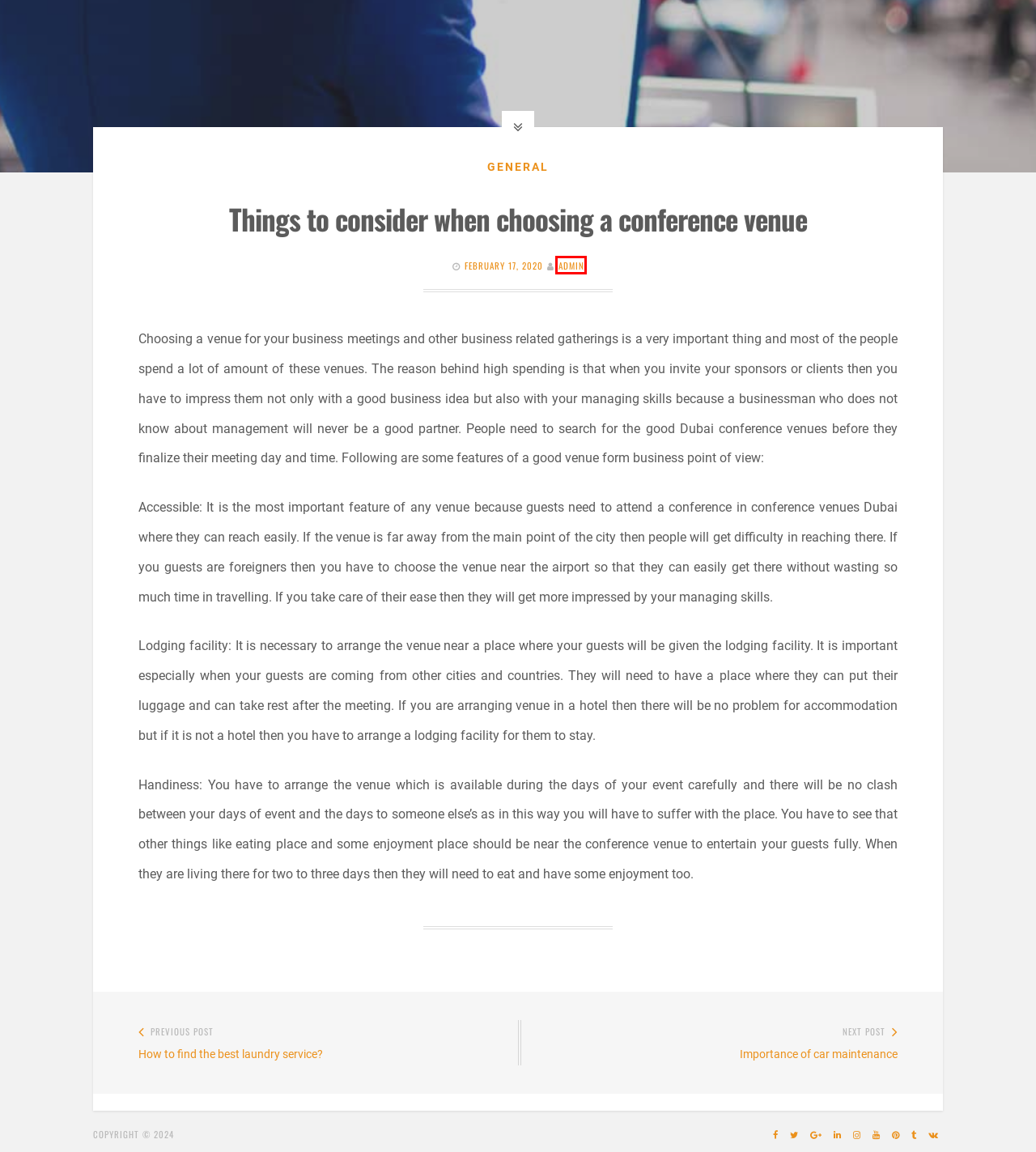Analyze the screenshot of a webpage with a red bounding box and select the webpage description that most accurately describes the new page resulting from clicking the element inside the red box. Here are the candidates:
A. Importance of car maintenance – Rtmmm
B. Art and Design – Rtmmm
C. How to find the best laundry service? – Rtmmm
D. General – Rtmmm
E. admin – Rtmmm
F. January 2024 – Rtmmm
G. February 2020 – Rtmmm
H. January 2018 – Rtmmm

E